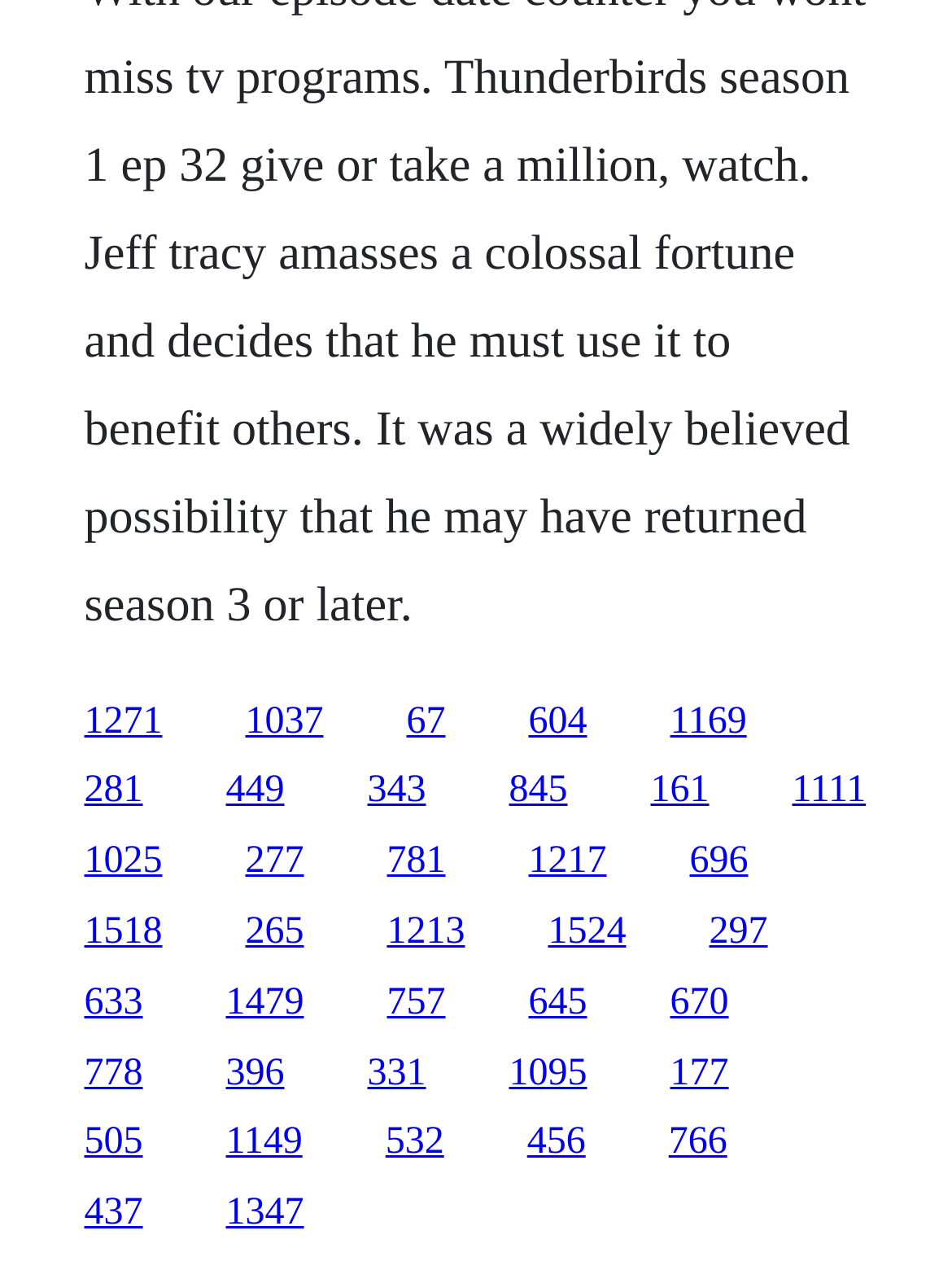Pinpoint the bounding box coordinates of the element that must be clicked to accomplish the following instruction: "follow the twenty-first link". The coordinates should be in the format of four float numbers between 0 and 1, i.e., [left, top, right, bottom].

[0.832, 0.607, 0.91, 0.639]